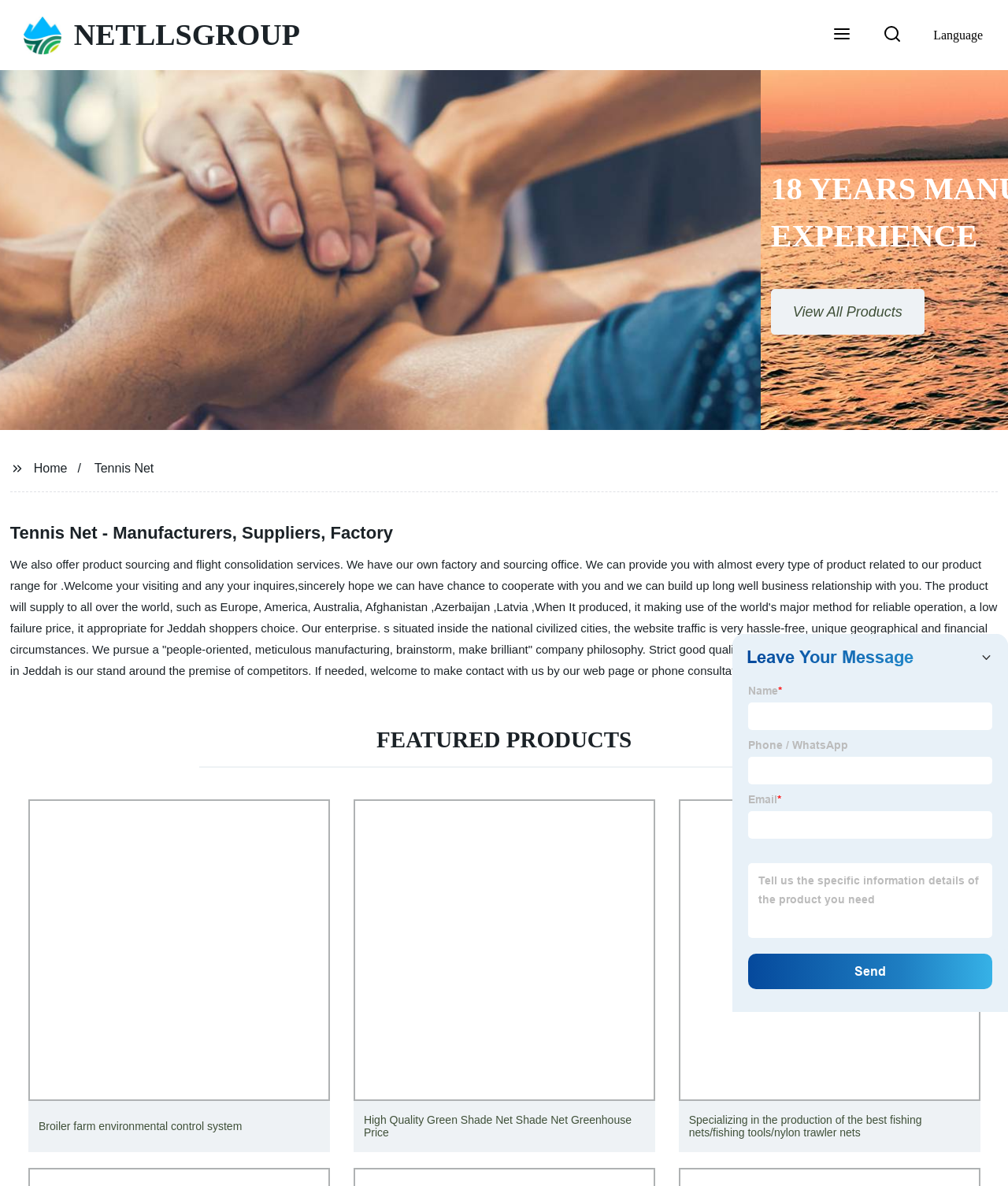Please examine the image and provide a detailed answer to the question: Where are the company's products supplied to?

According to the webpage content, the company supplies its products to all over the world, including Europe, America, Australia, Afghanistan, Azerbaijan, Latvia, and Jeddah.